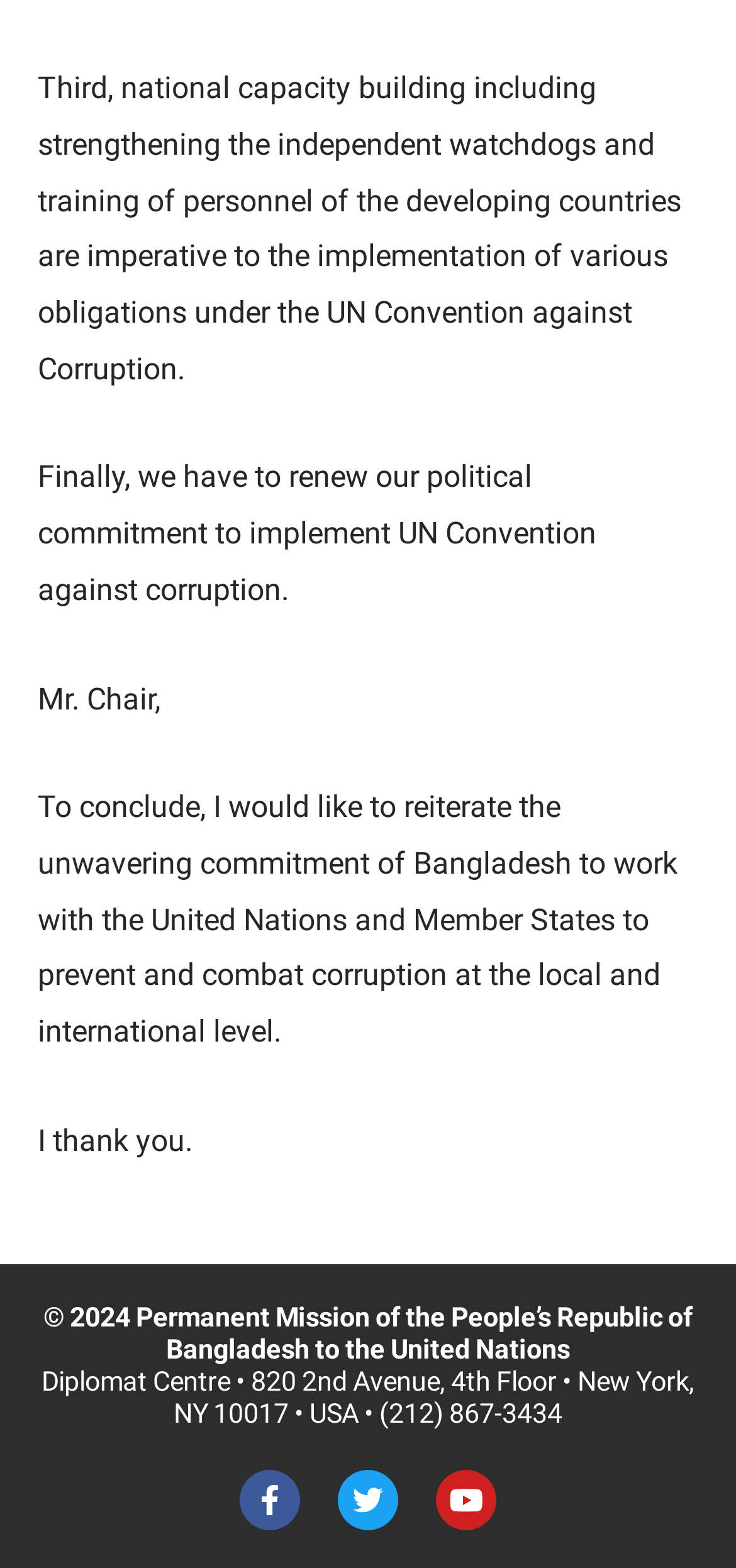What is the location of the Permanent Mission of Bangladesh?
Refer to the screenshot and deliver a thorough answer to the question presented.

The location of the Permanent Mission of Bangladesh can be found in the link element with the text 'Diplomat Centre • 820 2nd Avenue, 4th Floor • New York, NY 10017 • USA', which provides the address of the mission.